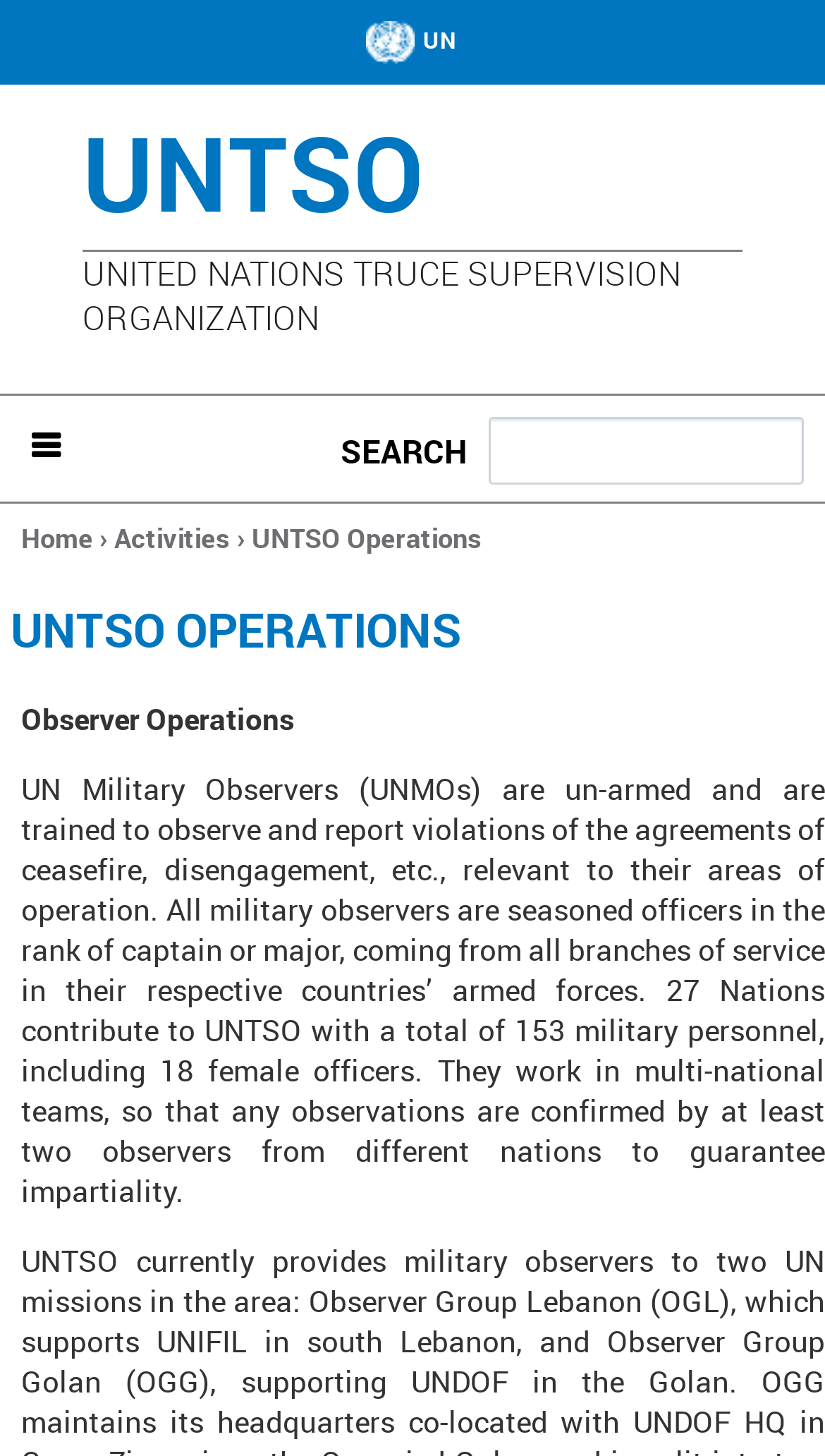Given the description "UN", determine the bounding box of the corresponding UI element.

[0.444, 0.017, 0.554, 0.038]